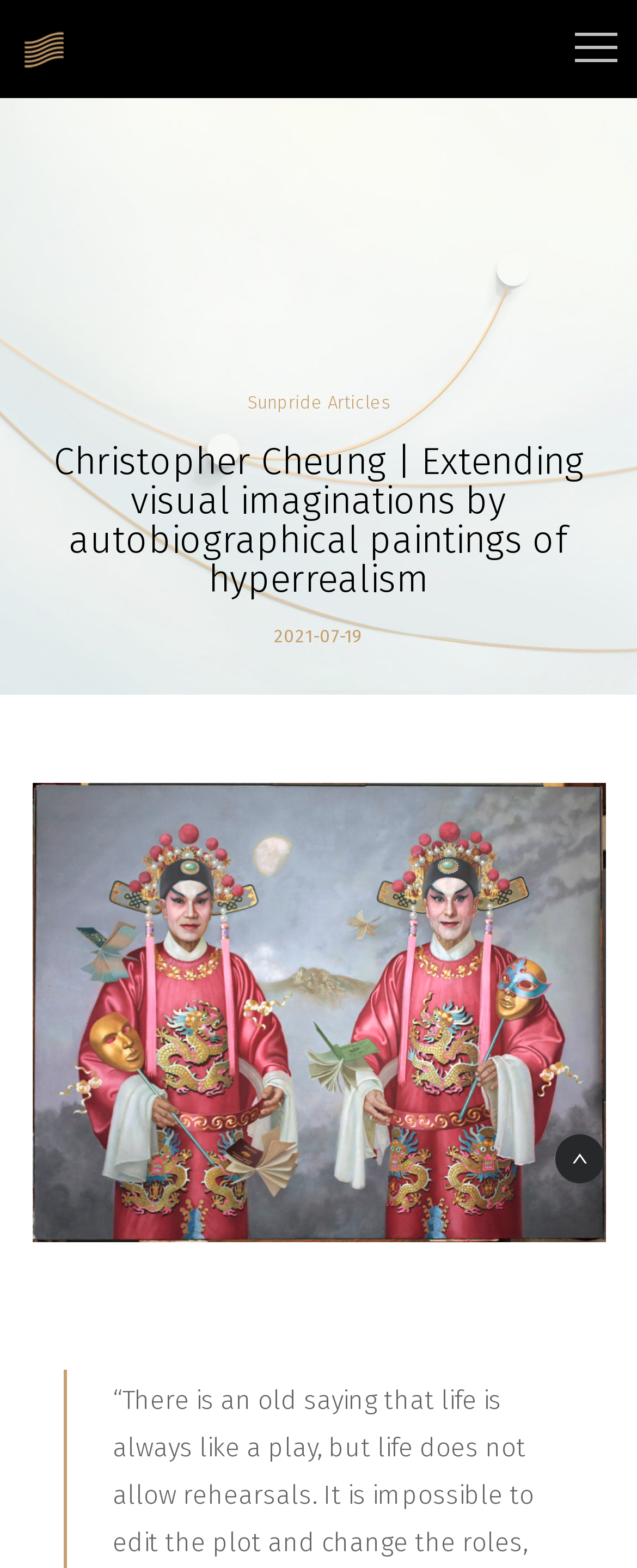Offer a meticulous description of the webpage's structure and content.

The webpage is about Christopher Cheung, an artist who creates autobiographical paintings of hyperrealism. At the top left corner, there is a link to the SUNPRIDE FOUNDATION, accompanied by an image with the same name. On the top right corner, there is an empty link. 

Below the top section, there is a layout table that occupies the entire width of the page. Within this table, there is a link to "Sunpride Articles" located roughly at the center of the page. Above this link, there is a heading that displays the title "Christopher Cheung | Extending visual imaginations by autobiographical paintings of hyperrealism", which spans across most of the page's width. 

Next to the "Sunpride Articles" link, there is a time element displaying the date "2021-07-19". The overall structure of the webpage is simple, with a clear focus on the artist's title and a few relevant links.